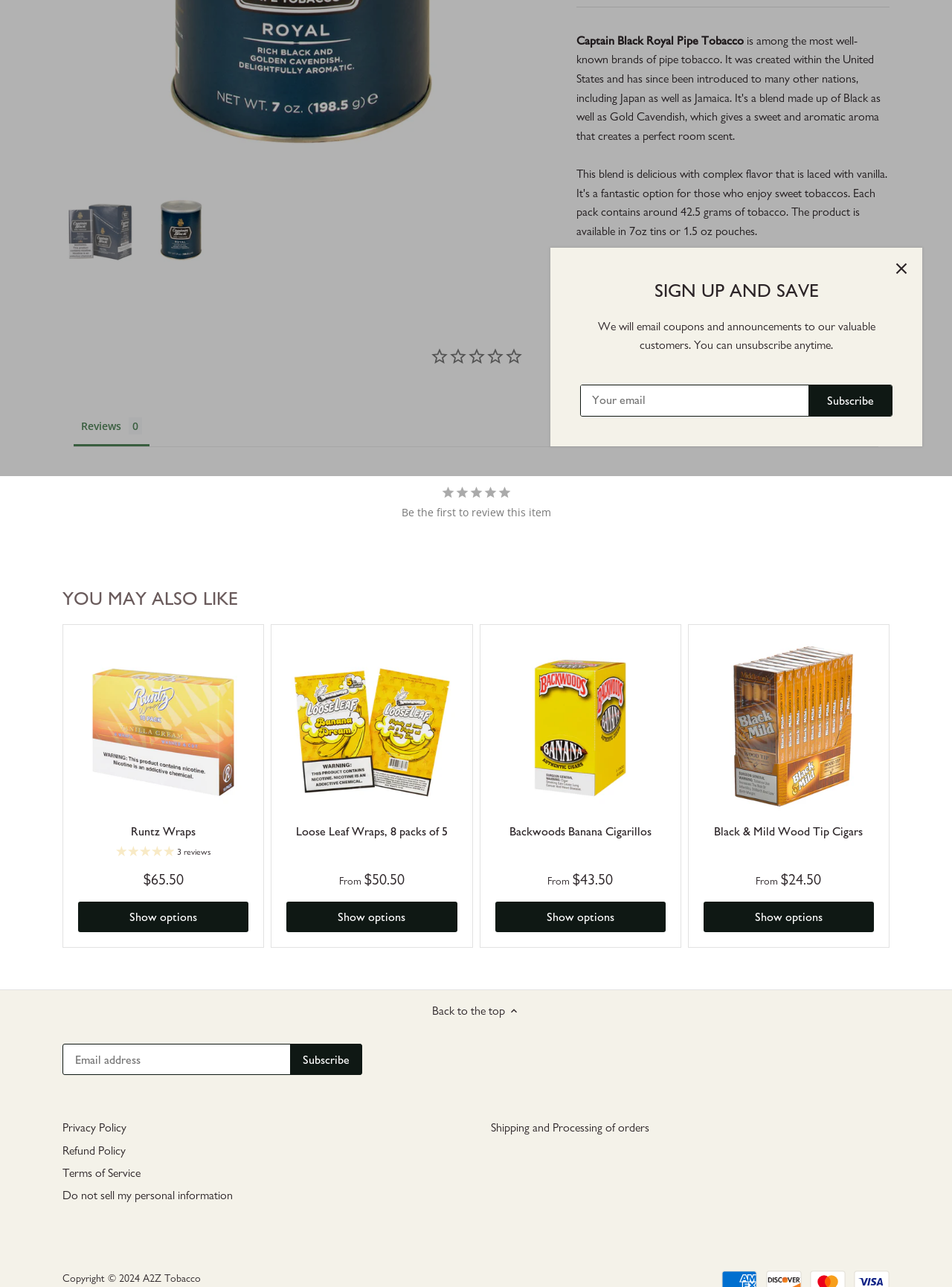Provide the bounding box coordinates of the HTML element described as: "ACCEPT". The bounding box coordinates should be four float numbers between 0 and 1, i.e., [left, top, right, bottom].

None